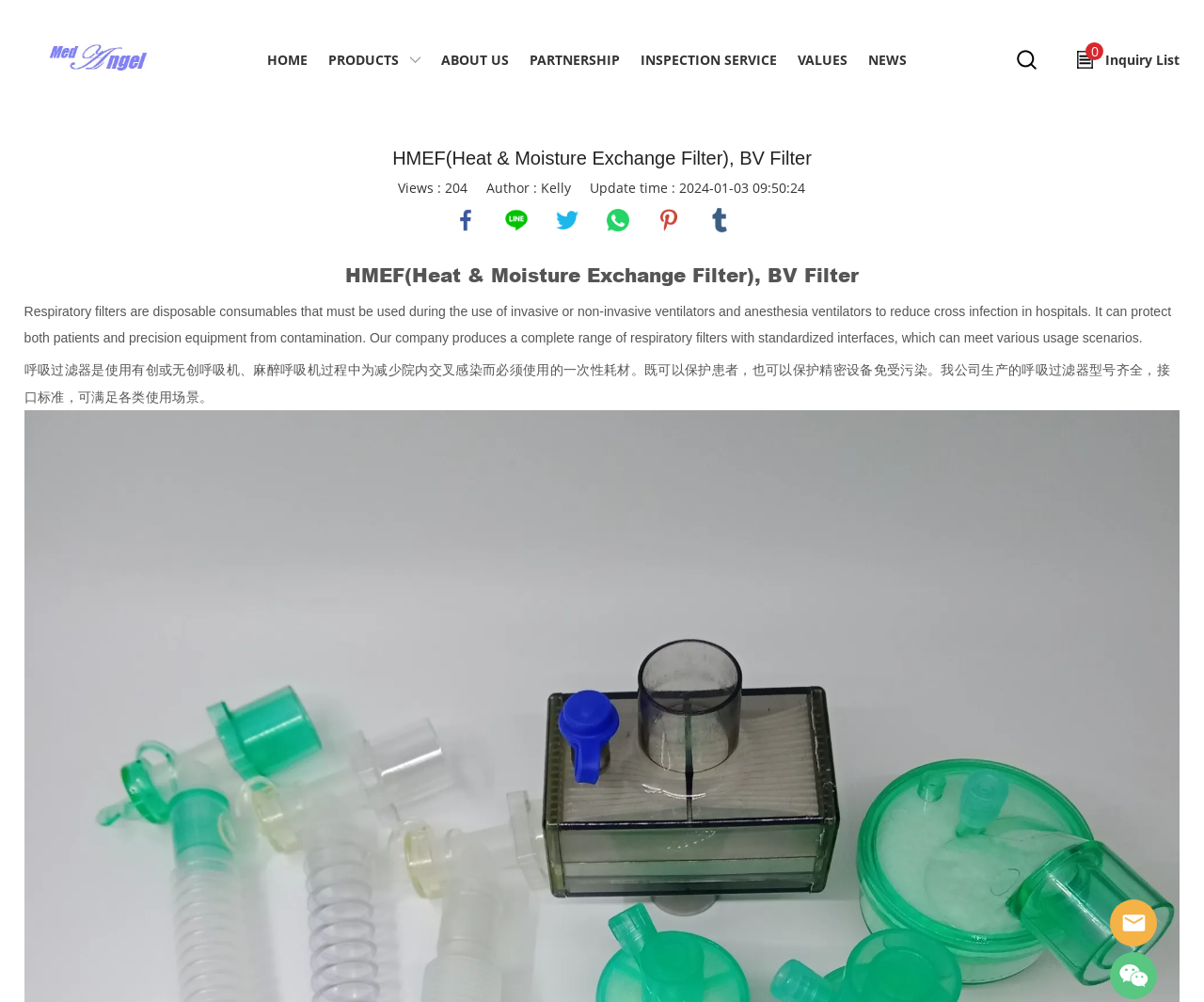Find and provide the bounding box coordinates for the UI element described with: "pinterest".

[0.544, 0.206, 0.567, 0.234]